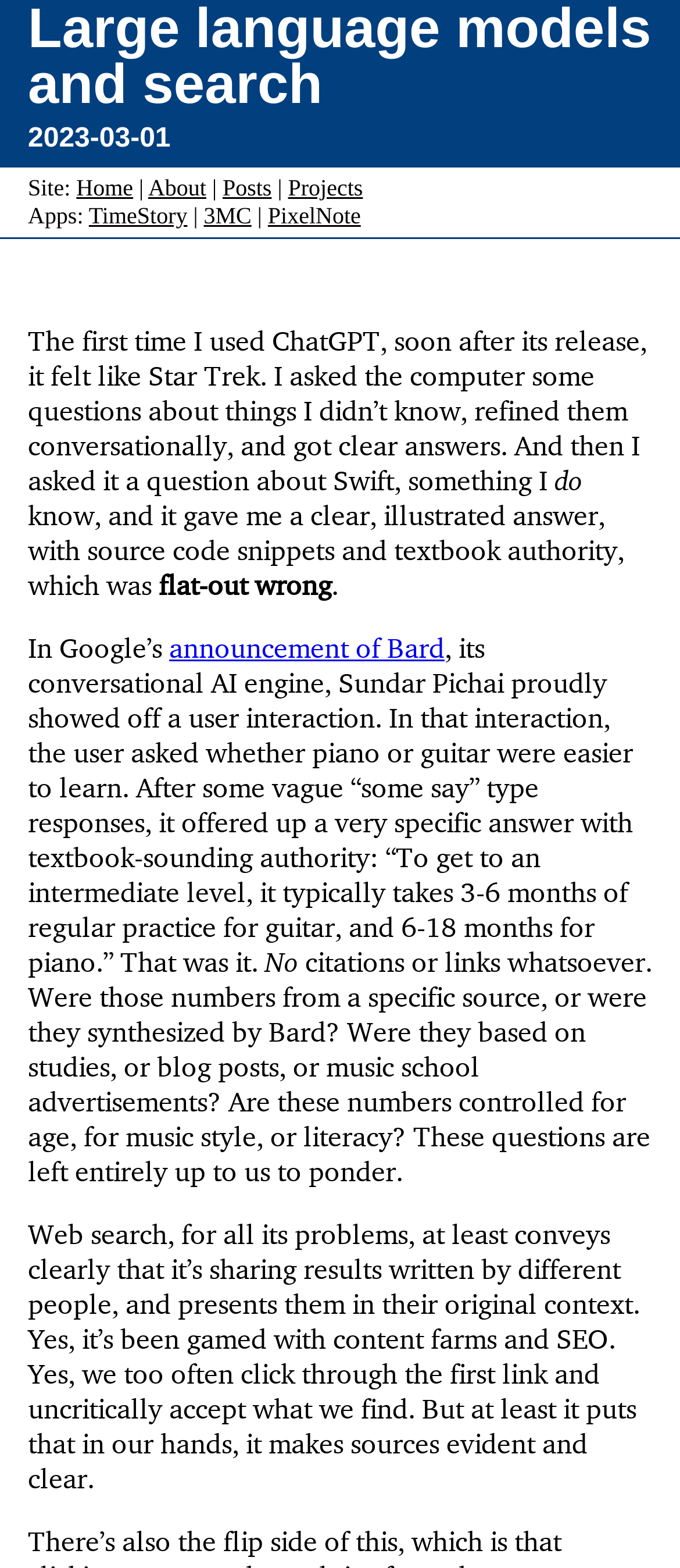Can you locate the main headline on this webpage and provide its text content?

Large language models and search